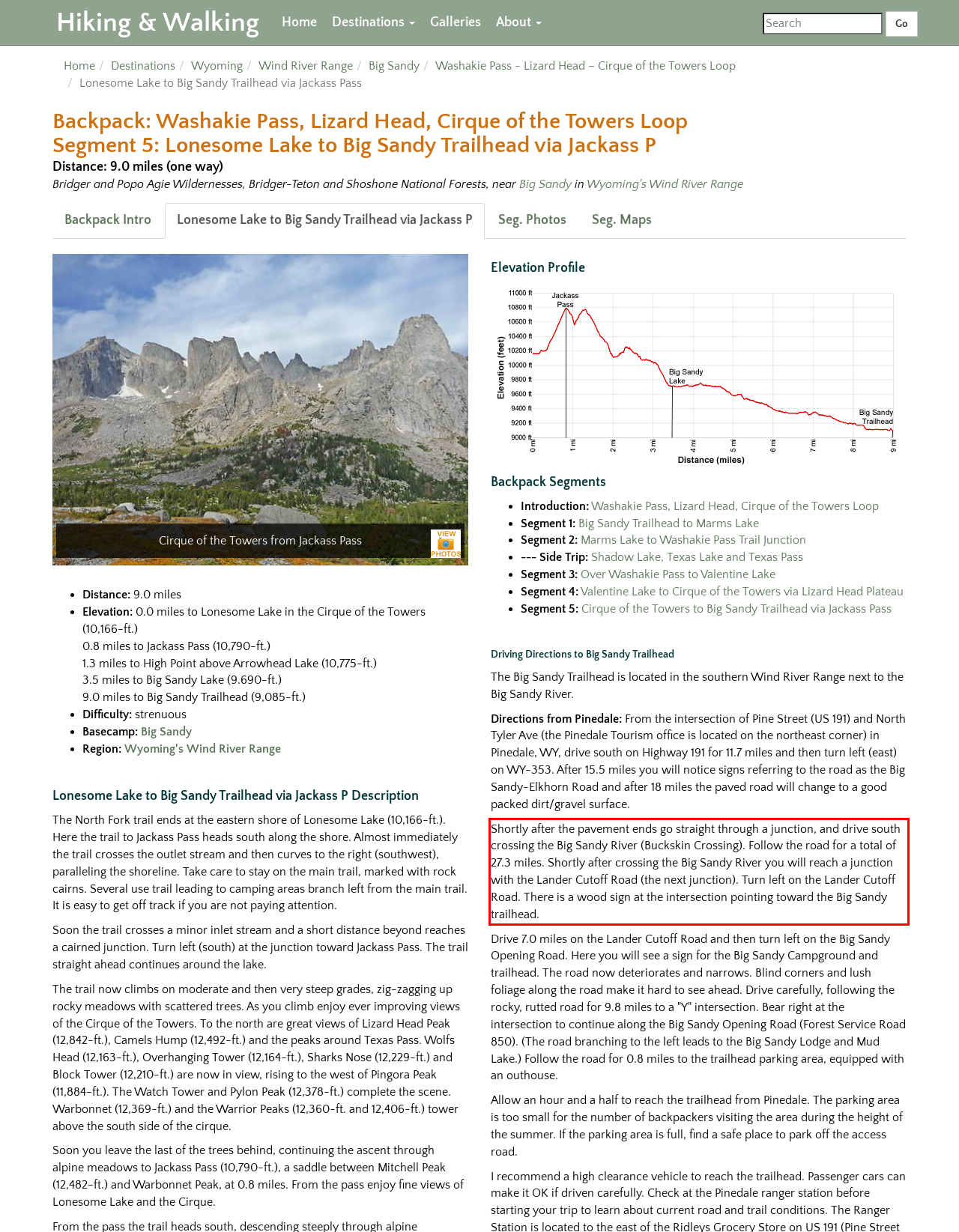You are presented with a webpage screenshot featuring a red bounding box. Perform OCR on the text inside the red bounding box and extract the content.

Shortly after the pavement ends go straight through a junction, and drive south crossing the Big Sandy River (Buckskin Crossing). Follow the road for a total of 27.3 miles. Shortly after crossing the Big Sandy River you will reach a junction with the Lander Cutoff Road (the next junction). Turn left on the Lander Cutoff Road. There is a wood sign at the intersection pointing toward the Big Sandy trailhead.